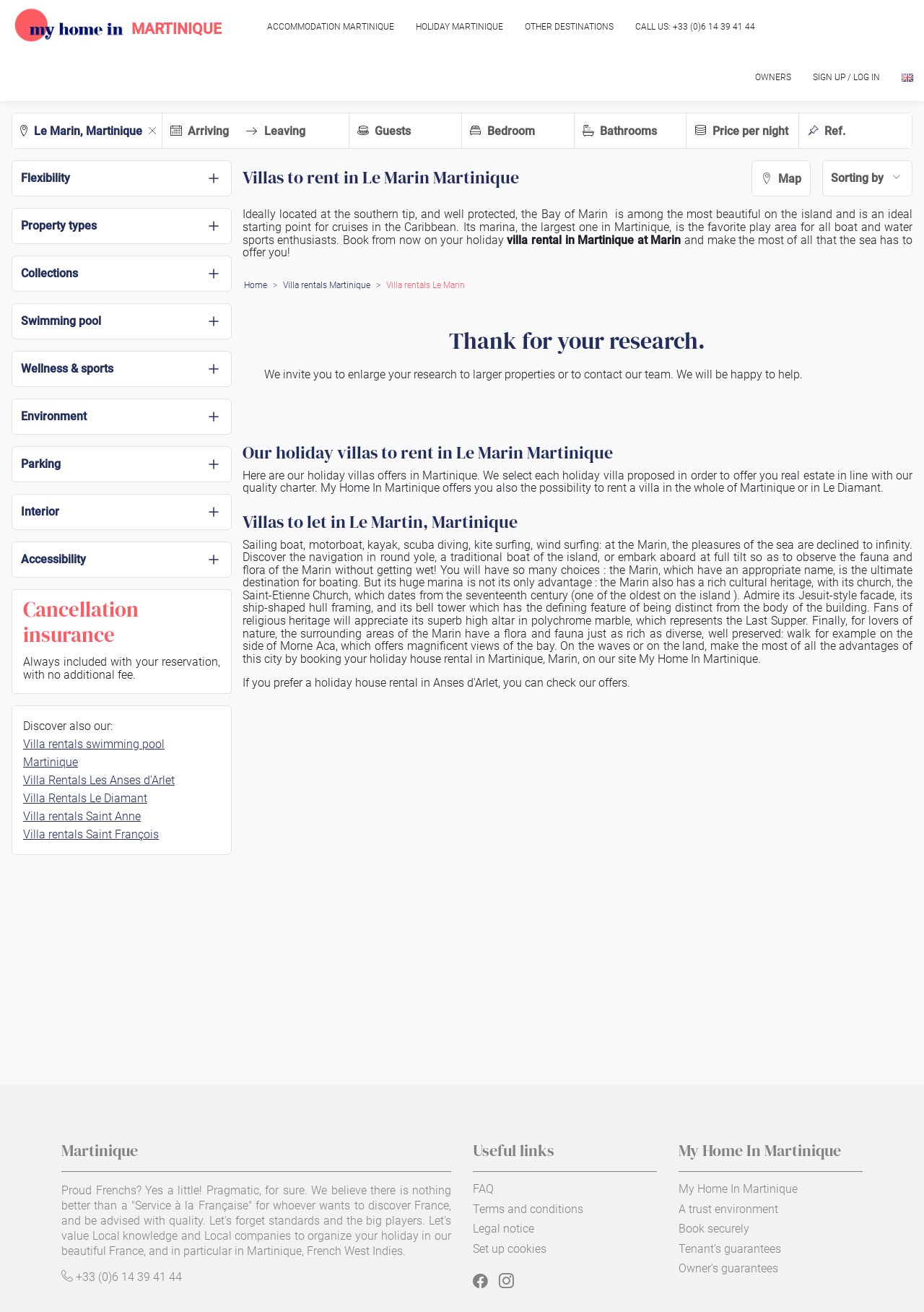Please determine the bounding box coordinates, formatted as (top-left x, top-left y, bottom-right x, bottom-right y), with all values as floating point numbers between 0 and 1. Identify the bounding box of the region described as: Villa Rentals Le Diamant

[0.025, 0.603, 0.159, 0.613]